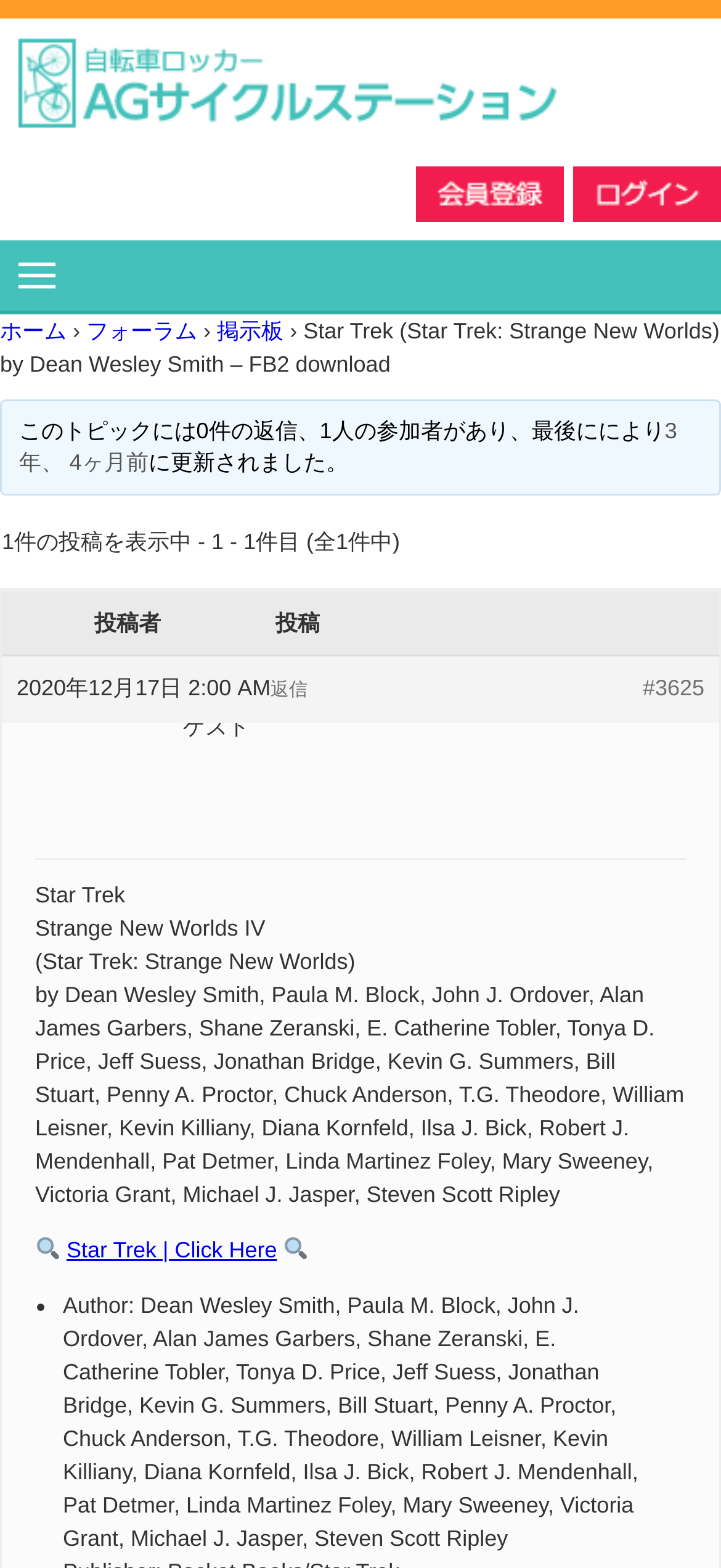Predict the bounding box for the UI component with the following description: "Star Trek | Click Here".

[0.092, 0.788, 0.384, 0.805]